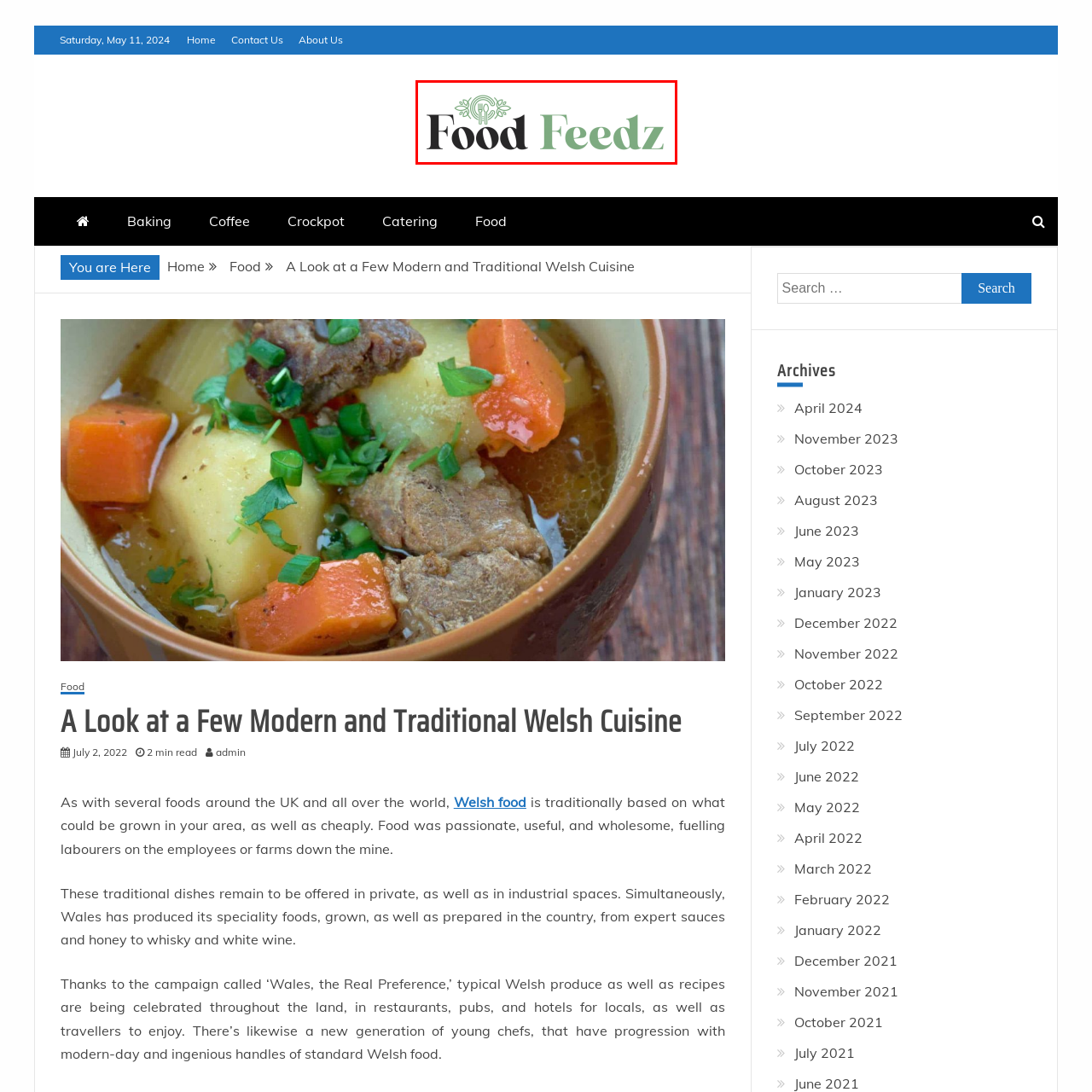Inspect the area enclosed by the red box and reply to the question using only one word or a short phrase: 
What type of cuisine is highlighted in the blog?

Welsh dishes